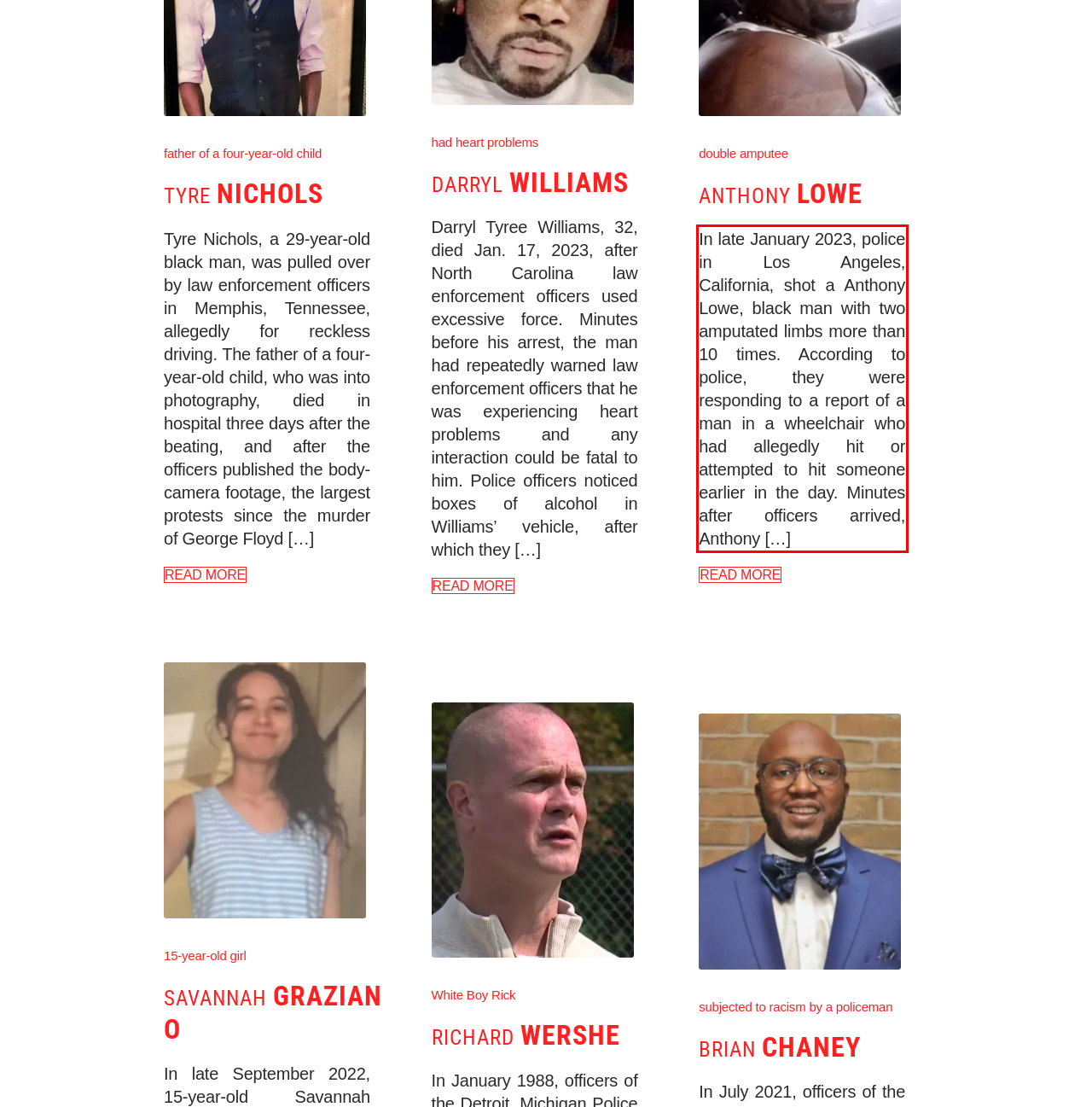You have a screenshot of a webpage with a UI element highlighted by a red bounding box. Use OCR to obtain the text within this highlighted area.

In late January 2023, police in Los Angeles, California, shot a Anthony Lowe, black man with two amputated limbs more than 10 times. According to police, they were responding to a report of a man in a wheelchair who had allegedly hit or attempted to hit someone earlier in the day. Minutes after officers arrived, Anthony […]